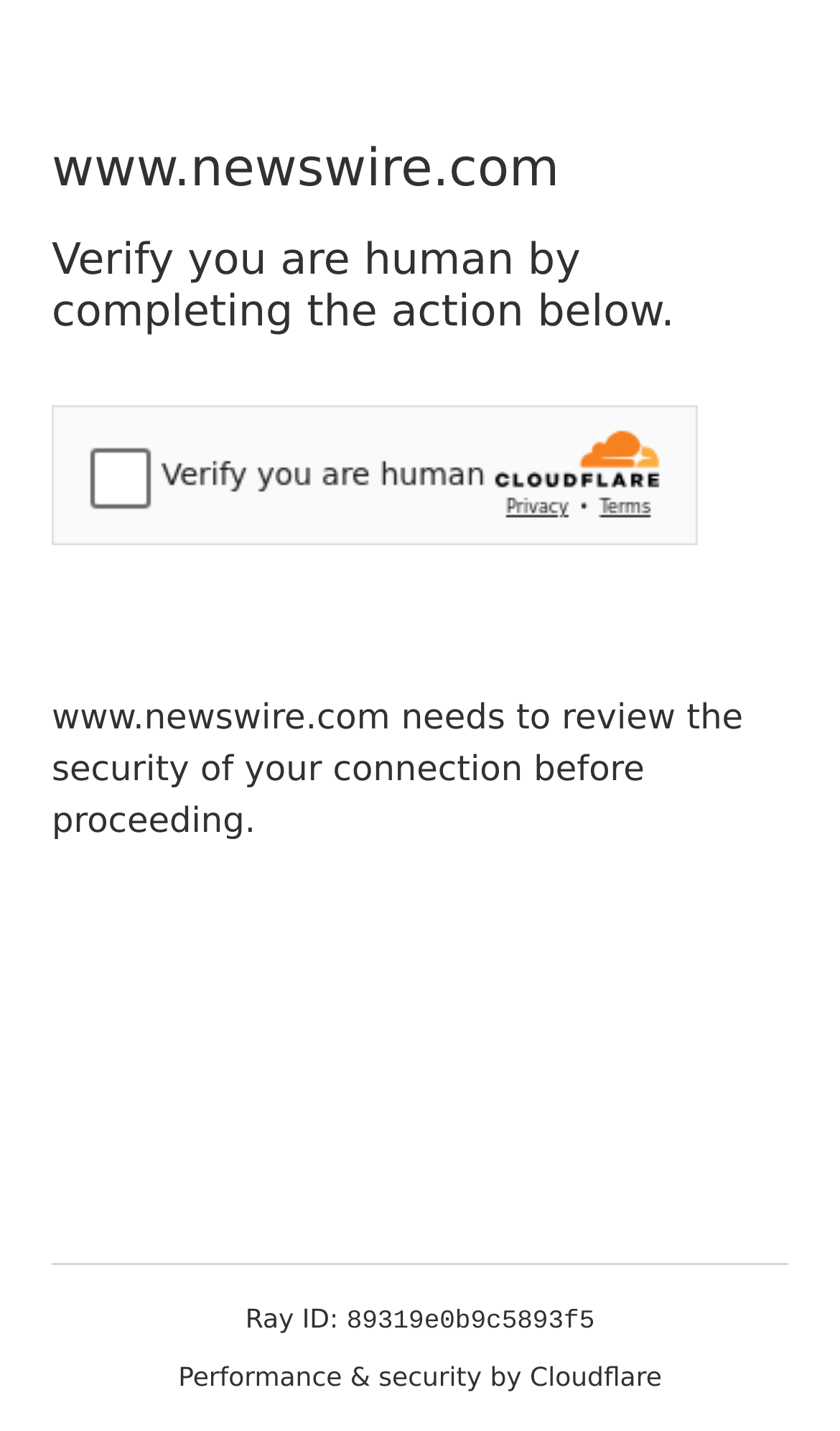Based on the image, provide a detailed and complete answer to the question: 
What is providing performance and security?

Cloudflare is providing performance and security to the website, as indicated by the text 'Performance & security by Cloudflare' at the bottom of the webpage.